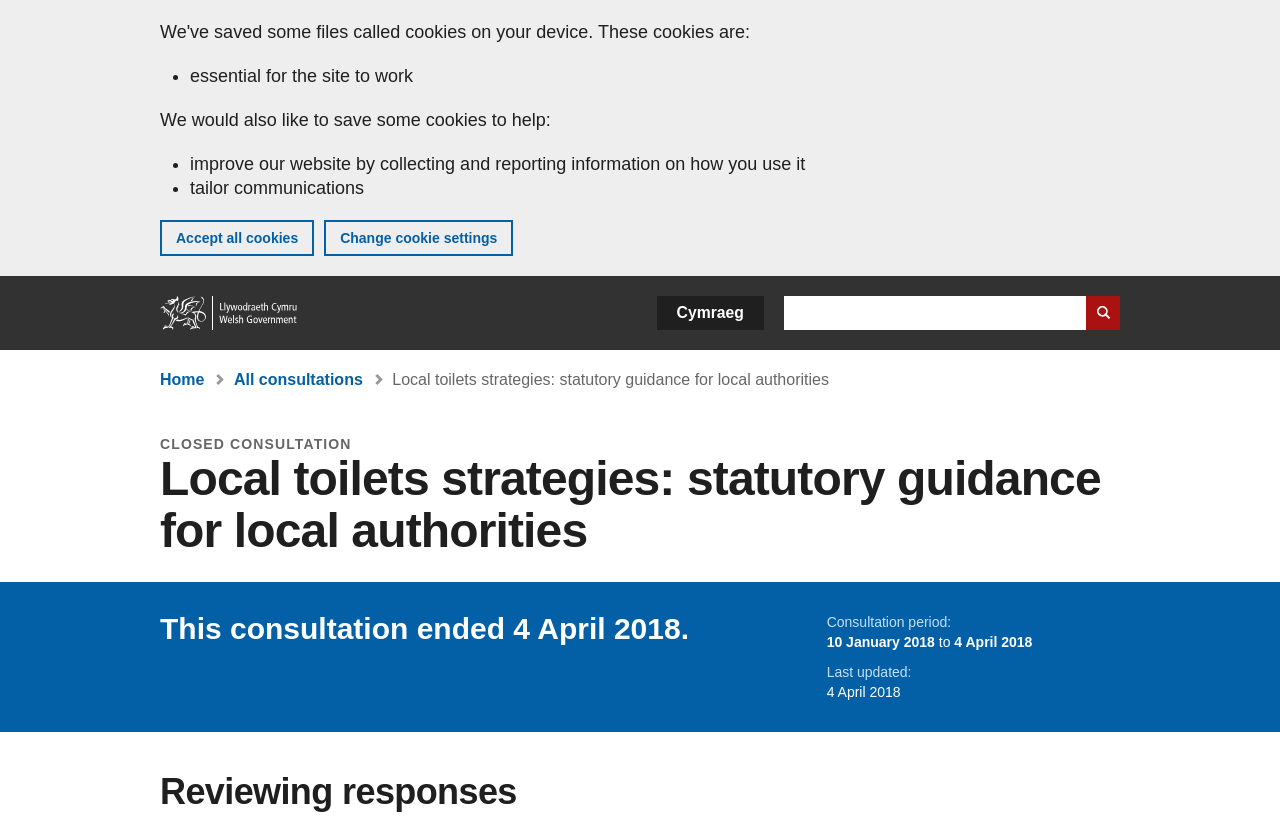Bounding box coordinates should be in the format (top-left x, top-left y, bottom-right x, bottom-right y) and all values should be floating point numbers between 0 and 1. Determine the bounding box coordinate for the UI element described as: value="Search website"

[0.848, 0.363, 0.875, 0.404]